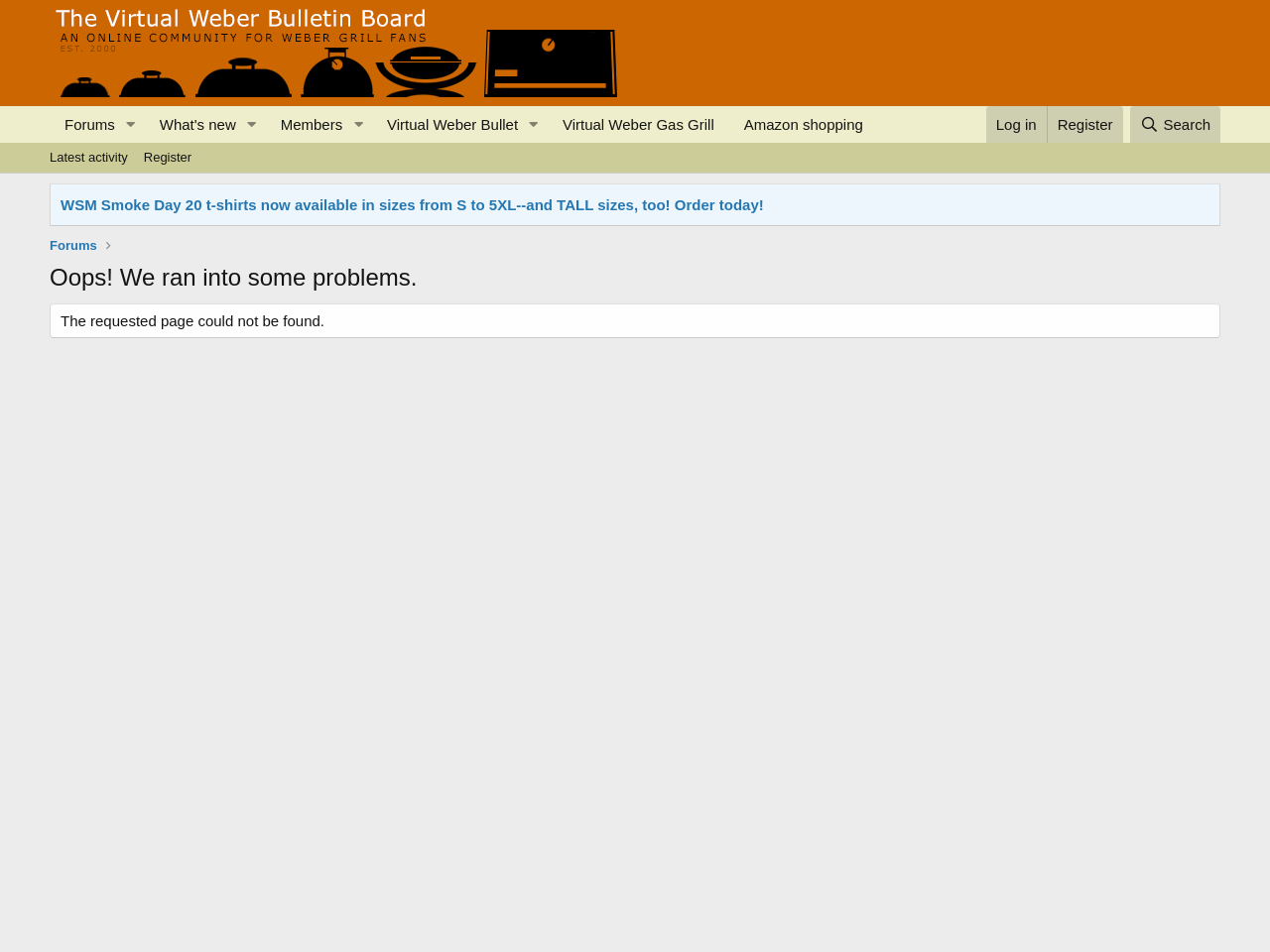Identify and provide the main heading of the webpage.

Oops! We ran into some problems.